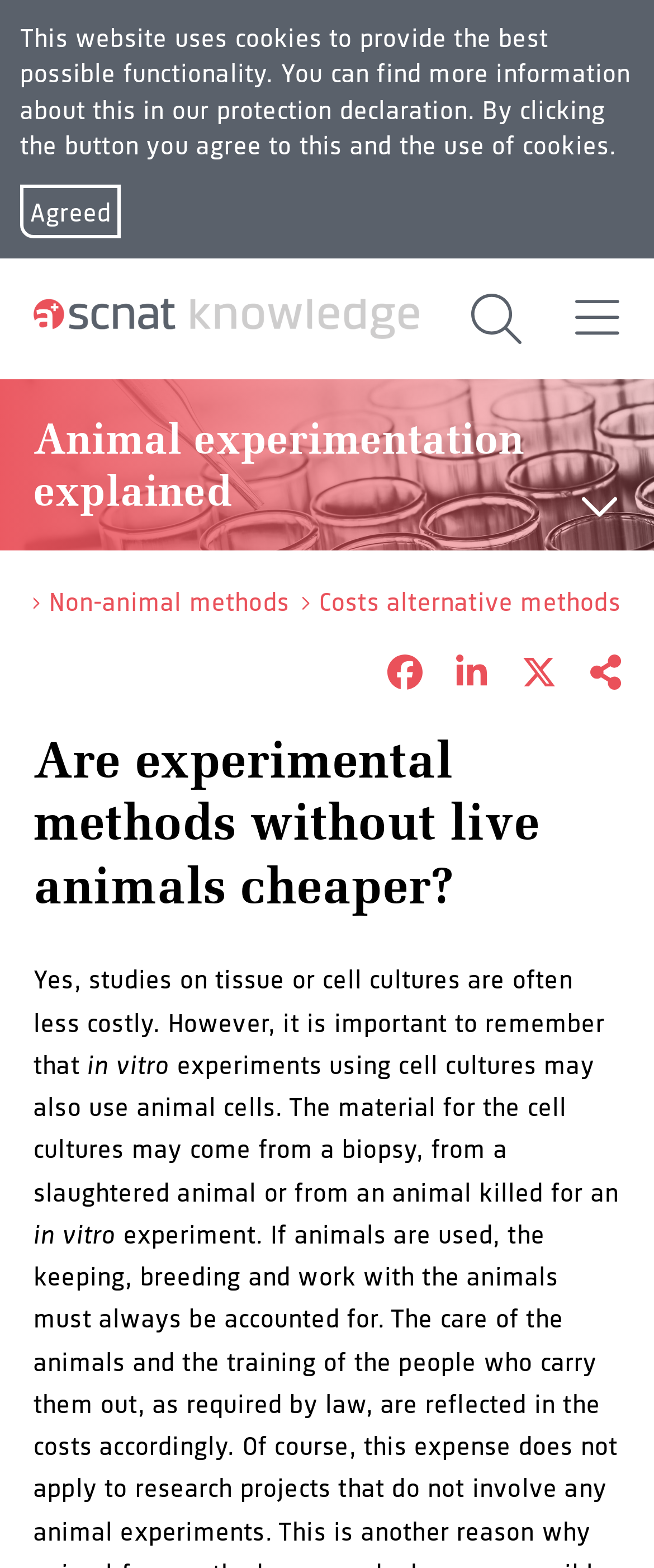Utilize the information from the image to answer the question in detail:
What is the topic of this webpage?

Based on the webpage's content, it appears to be discussing animal experimentation, specifically the costs and methods involved. The heading 'Animal experimentation explained' and the links to 'Non-animal methods' and 'Costs alternative methods' suggest that the webpage is focused on this topic.